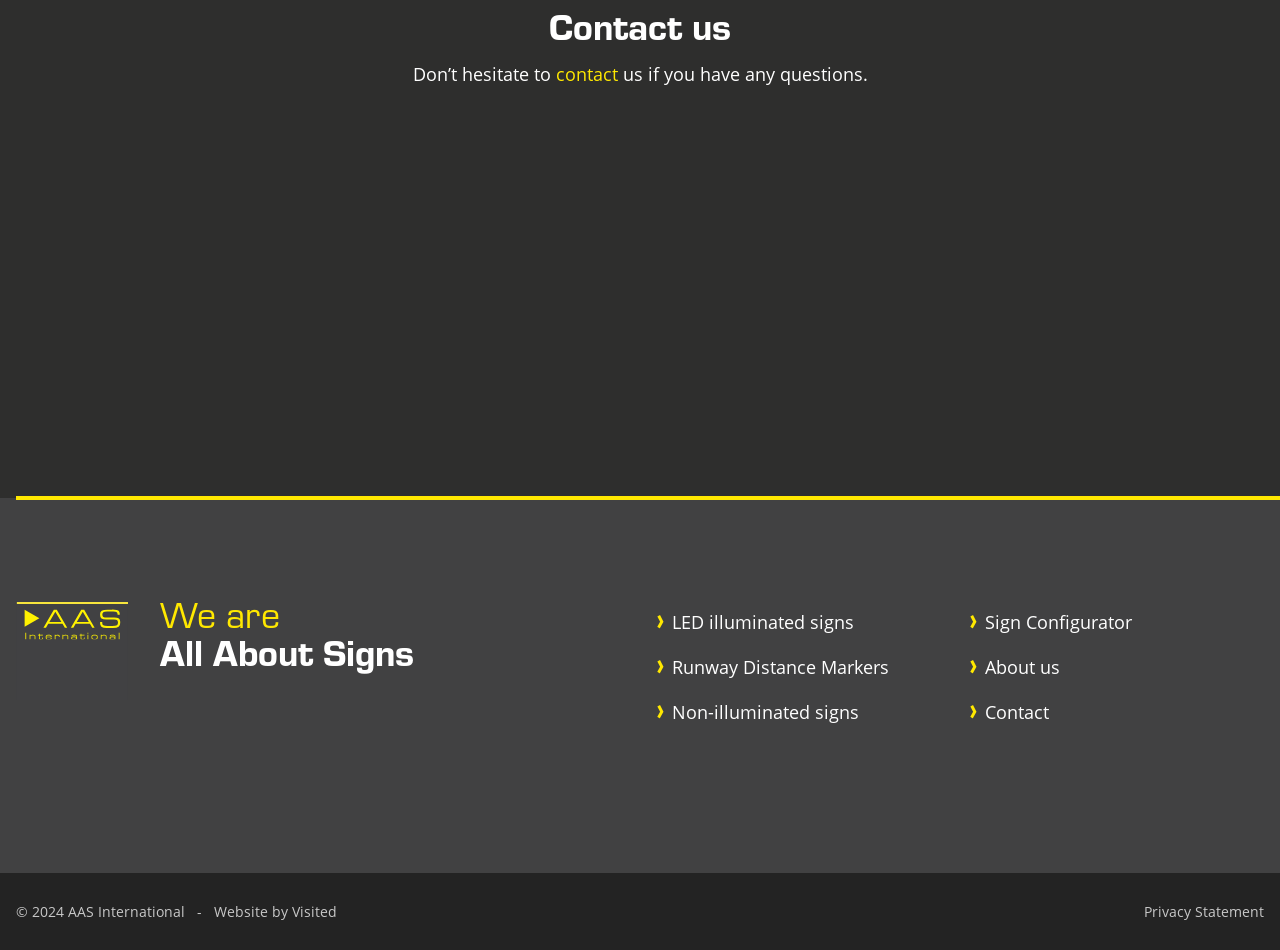Answer the question in one word or a short phrase:
What is the email address for sales enquiries?

enquiries@aasinternational.nl